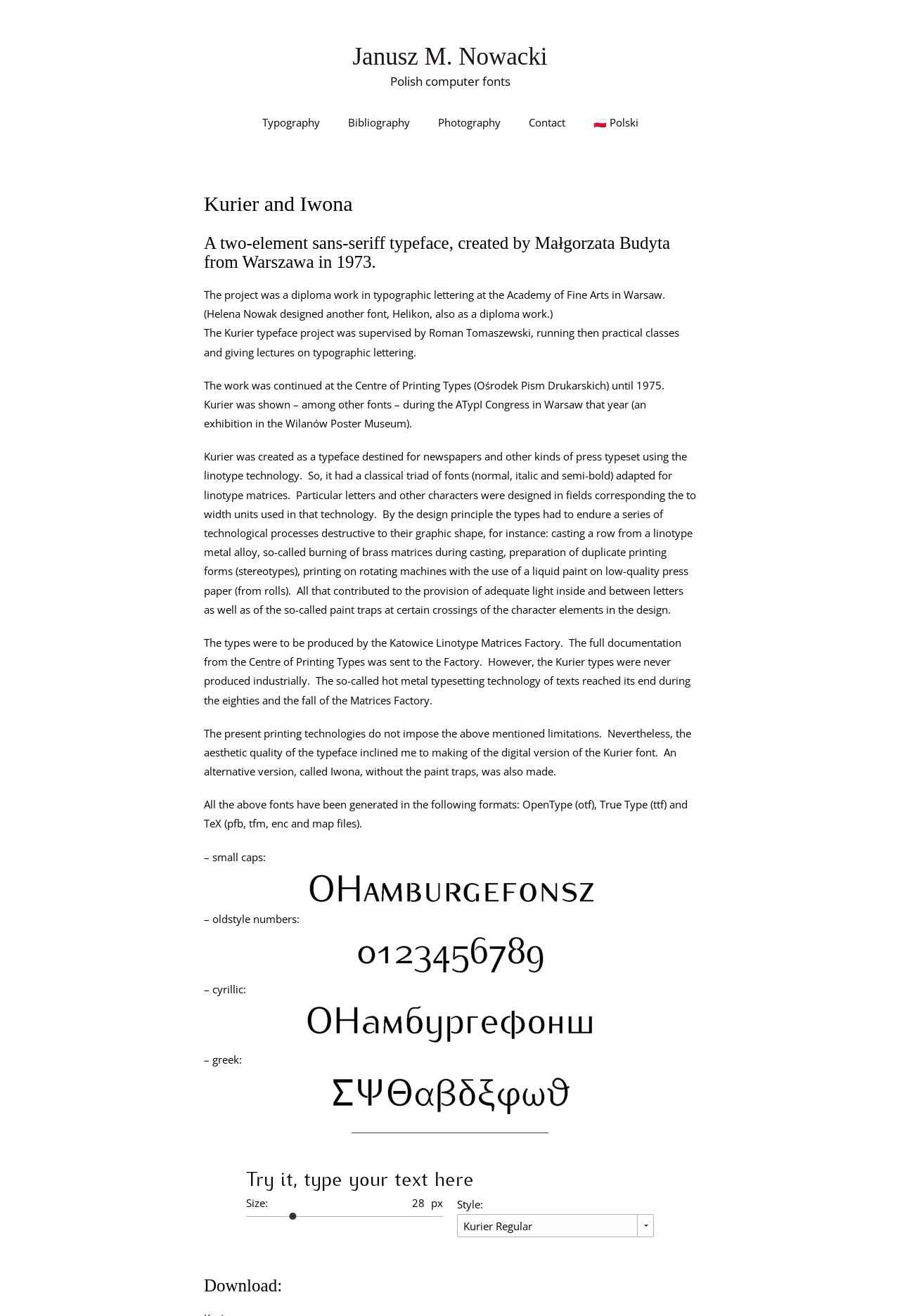Identify the bounding box coordinates for the UI element described as follows: "[NetBehaviour] soon post-2018 participation". Ensure the coordinates are four float numbers between 0 and 1, formatted as [left, top, right, bottom].

None